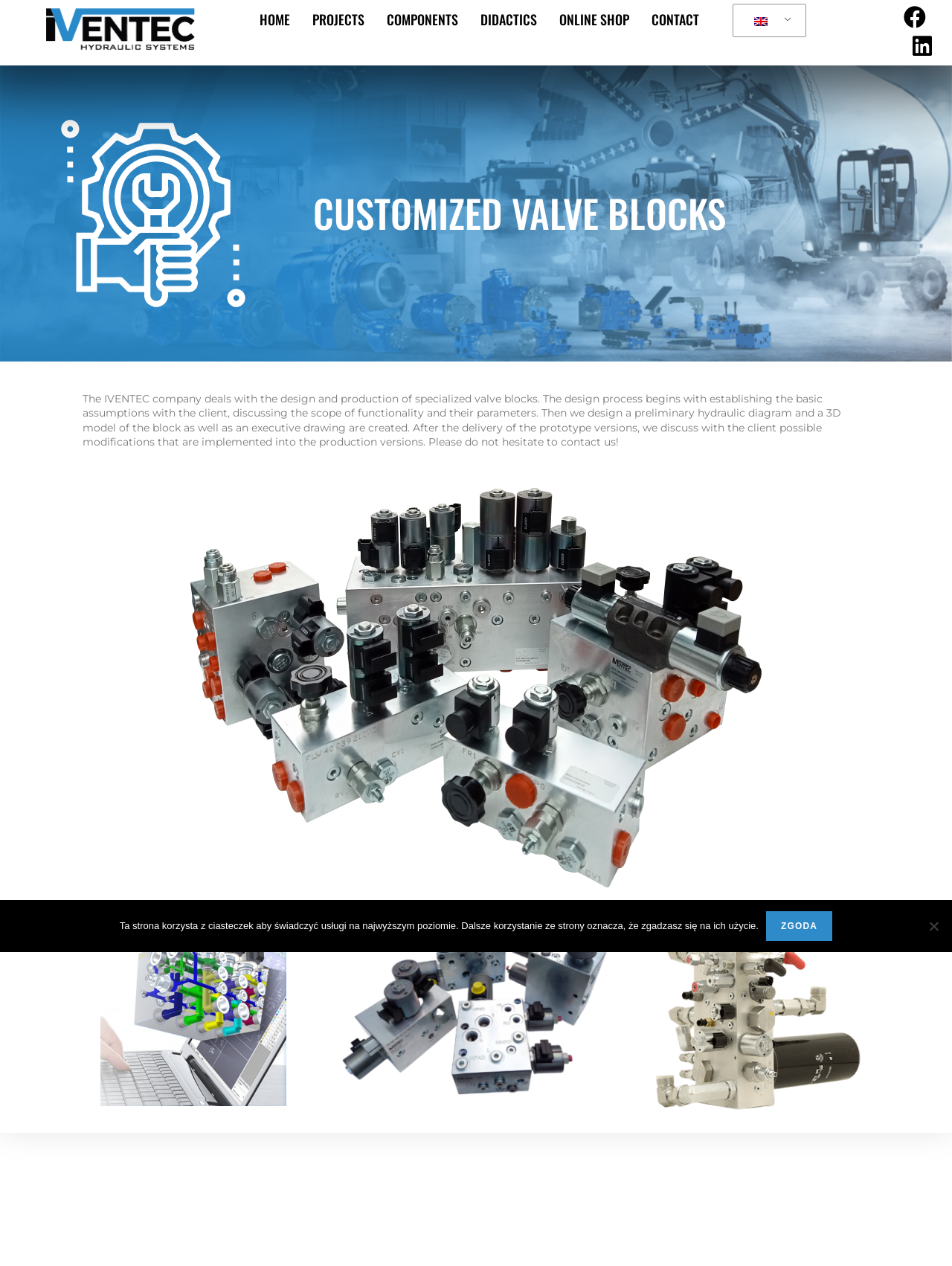Locate the bounding box coordinates of the segment that needs to be clicked to meet this instruction: "Click the HOME link".

[0.261, 0.006, 0.316, 0.025]